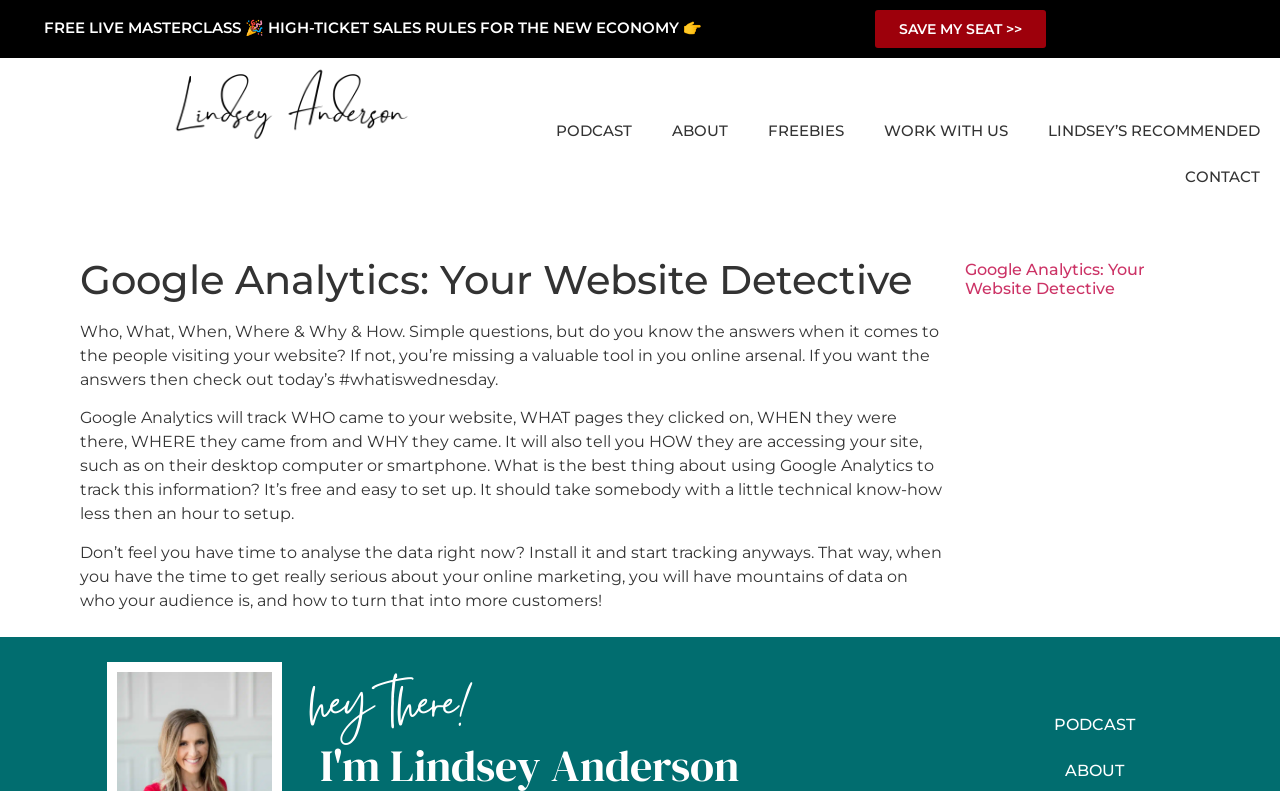What is the purpose of installing Google Analytics even if you don't have time to analyze the data?
Using the information presented in the image, please offer a detailed response to the question.

The webpage suggests that even if you don't have time to analyze the data right now, you should still install Google Analytics to start tracking data, so that when you have the time to get serious about online marketing, you will have mountains of data on who your audience is and how to turn that into more customers.